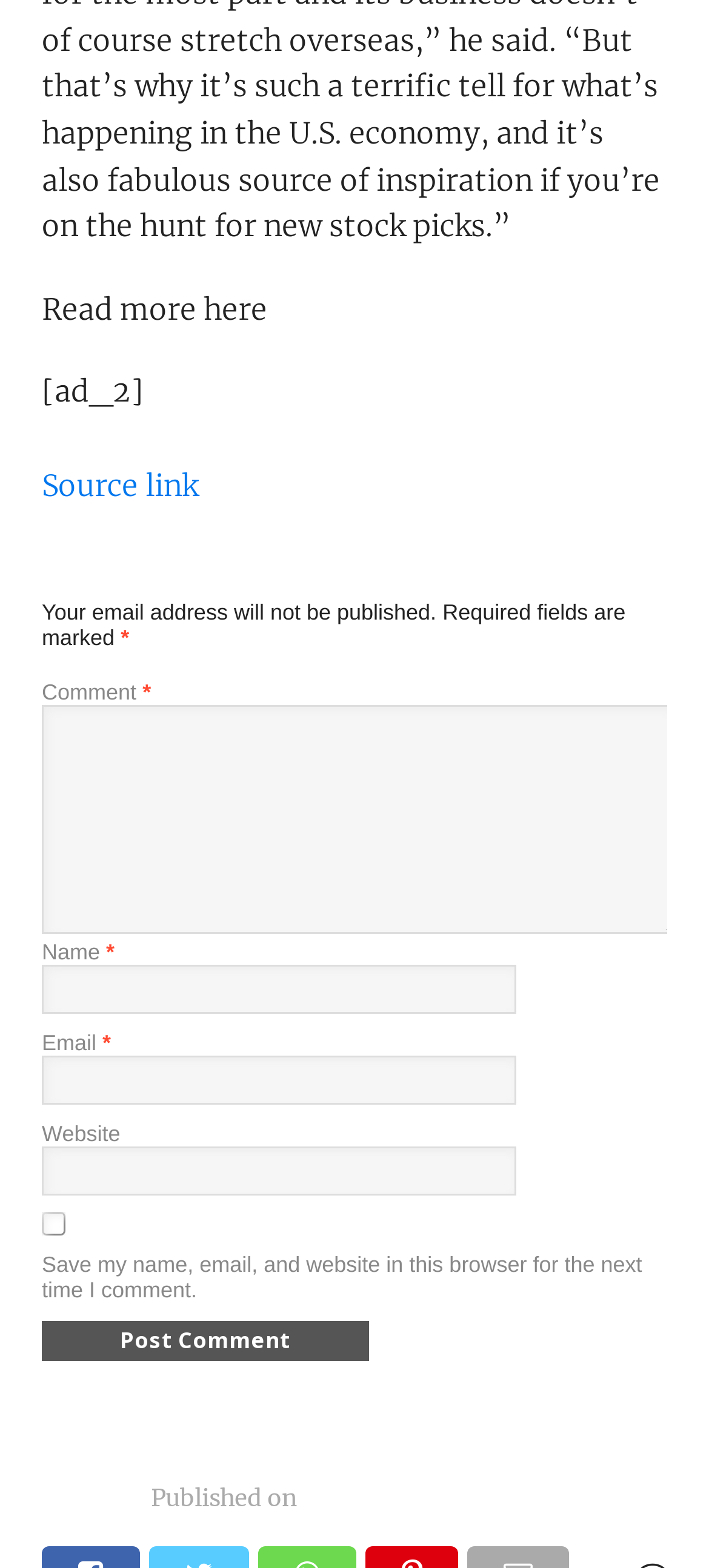What is the 'Website' field used for?
Please provide a single word or phrase as your answer based on the image.

To enter website URL